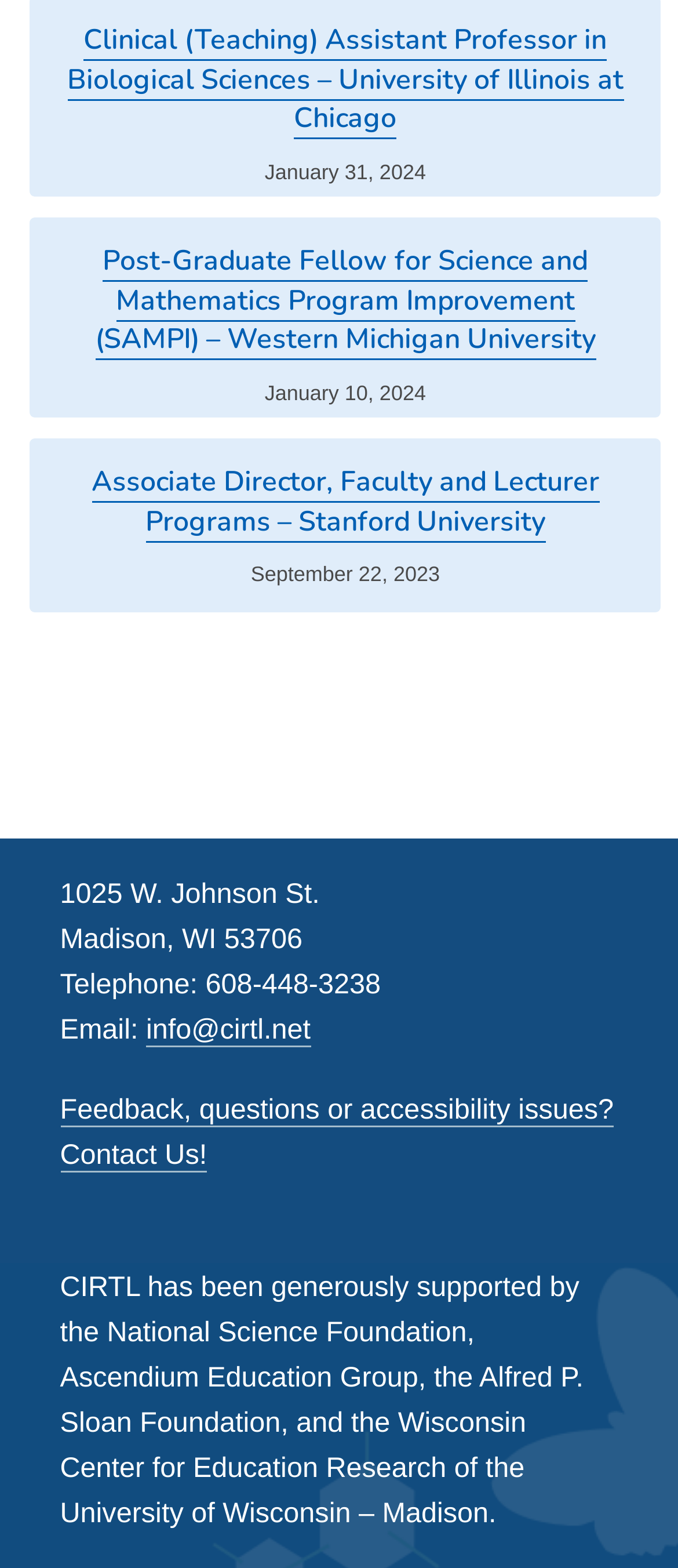Answer briefly with one word or phrase:
How many organizations support CIRTL?

4